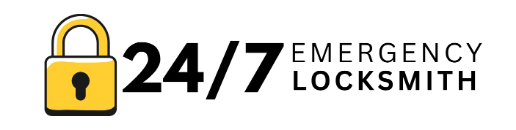What is the symbol used in the logo?
Based on the image, please offer an in-depth response to the question.

The logo features a graphic of a locked padlock, which conveys a sense of security and readiness, symbolizing the service's commitment to providing reliable and urgent lock and key services.